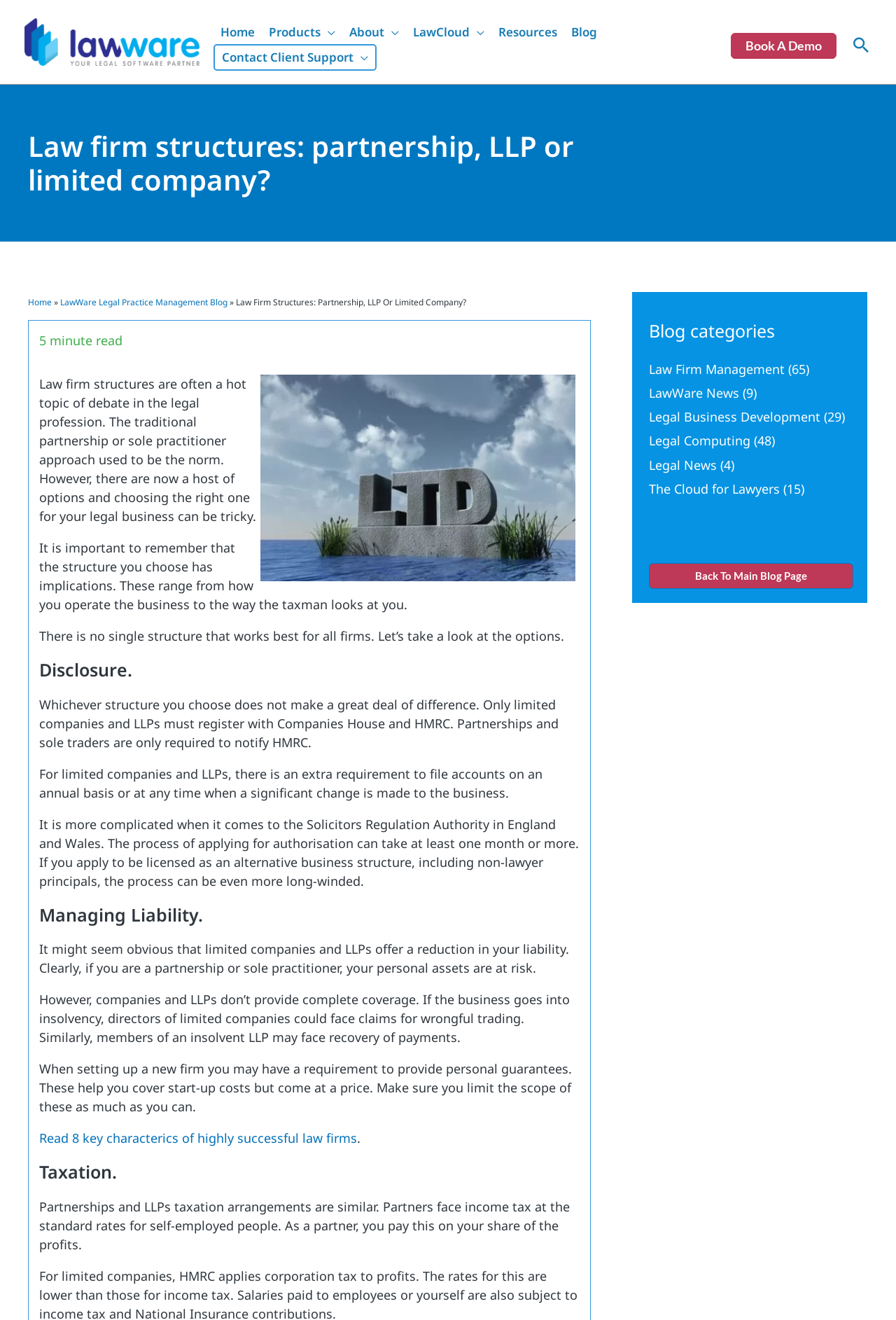What is the 'Back To Main Blog Page' link for?
Refer to the image and provide a concise answer in one word or phrase.

To go back to the main blog page